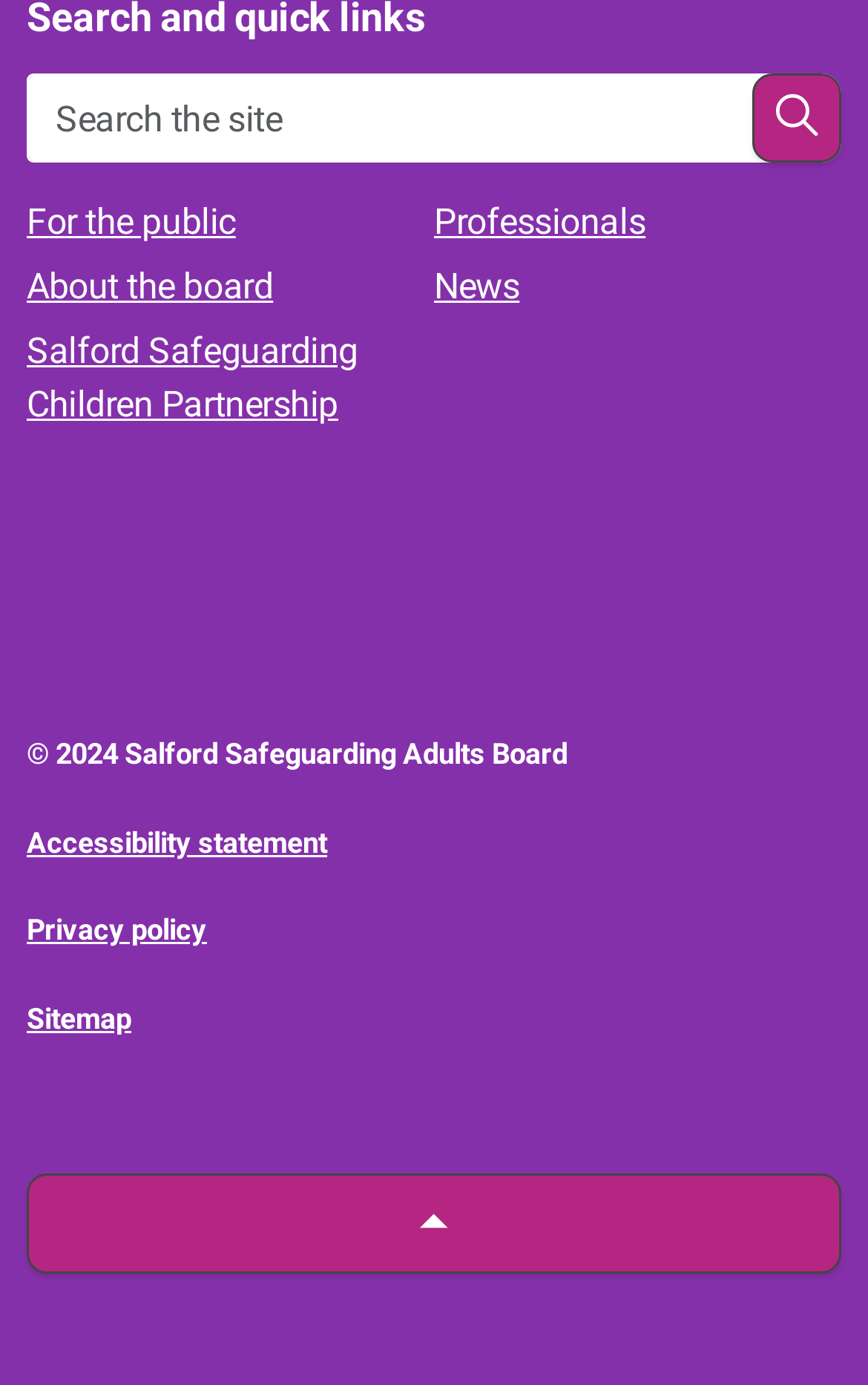Pinpoint the bounding box coordinates of the clickable element needed to complete the instruction: "go to MOBATEK homepage". The coordinates should be provided as four float numbers between 0 and 1: [left, top, right, bottom].

None